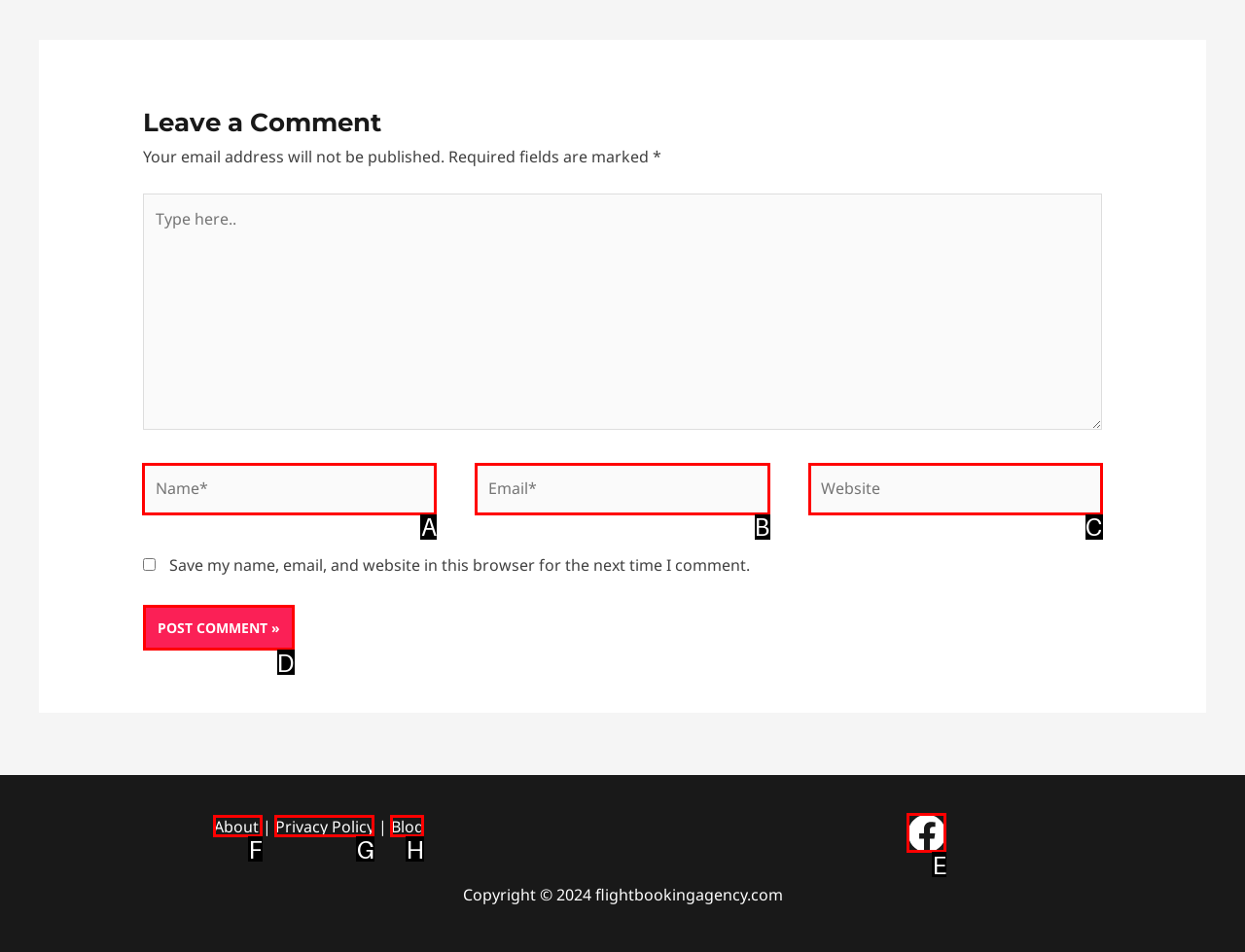Indicate the letter of the UI element that should be clicked to accomplish the task: Click the post comment button. Answer with the letter only.

D